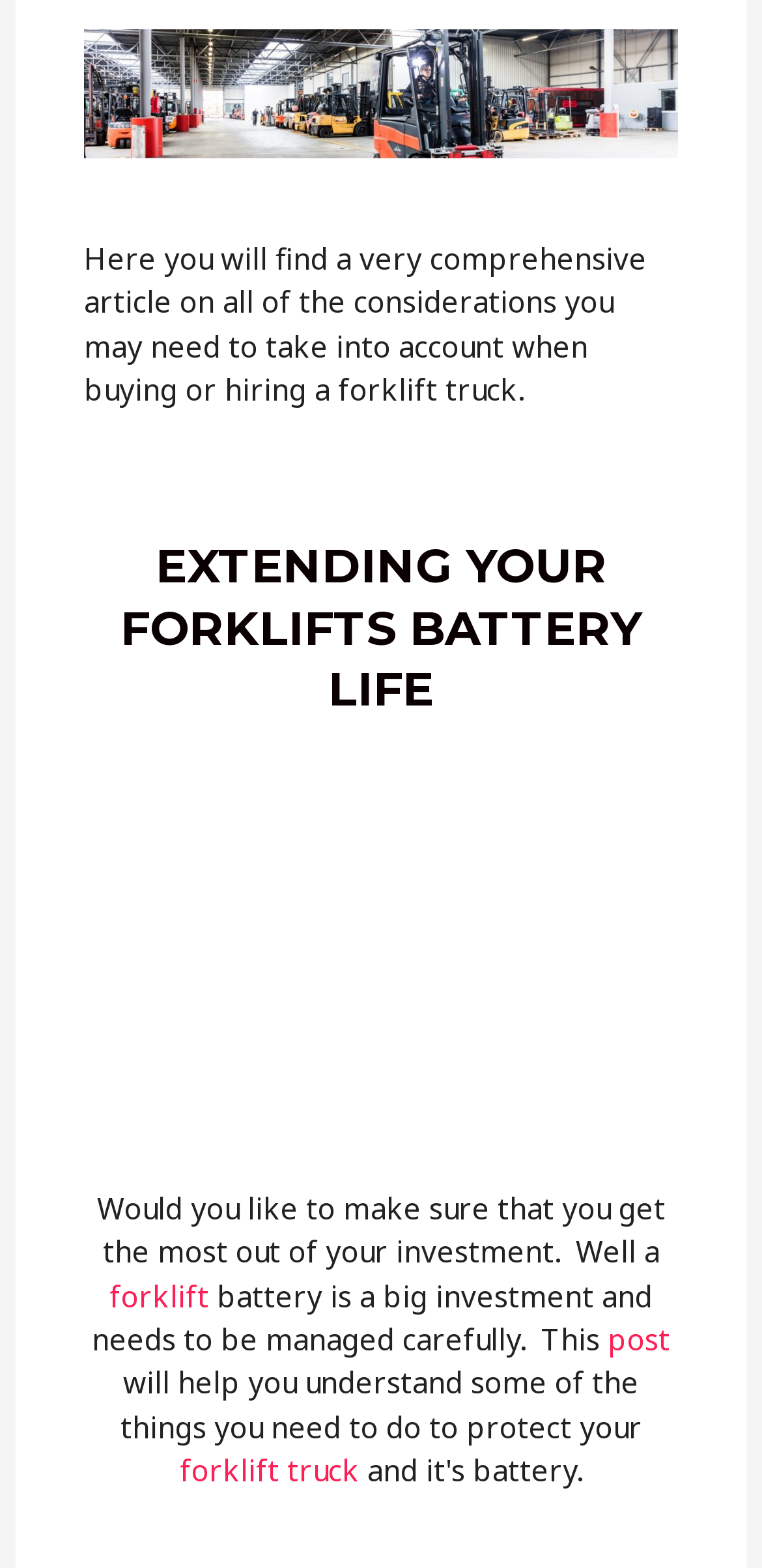Determine the bounding box coordinates for the UI element with the following description: "forklift truck". The coordinates should be four float numbers between 0 and 1, represented as [left, top, right, bottom].

[0.236, 0.925, 0.472, 0.95]